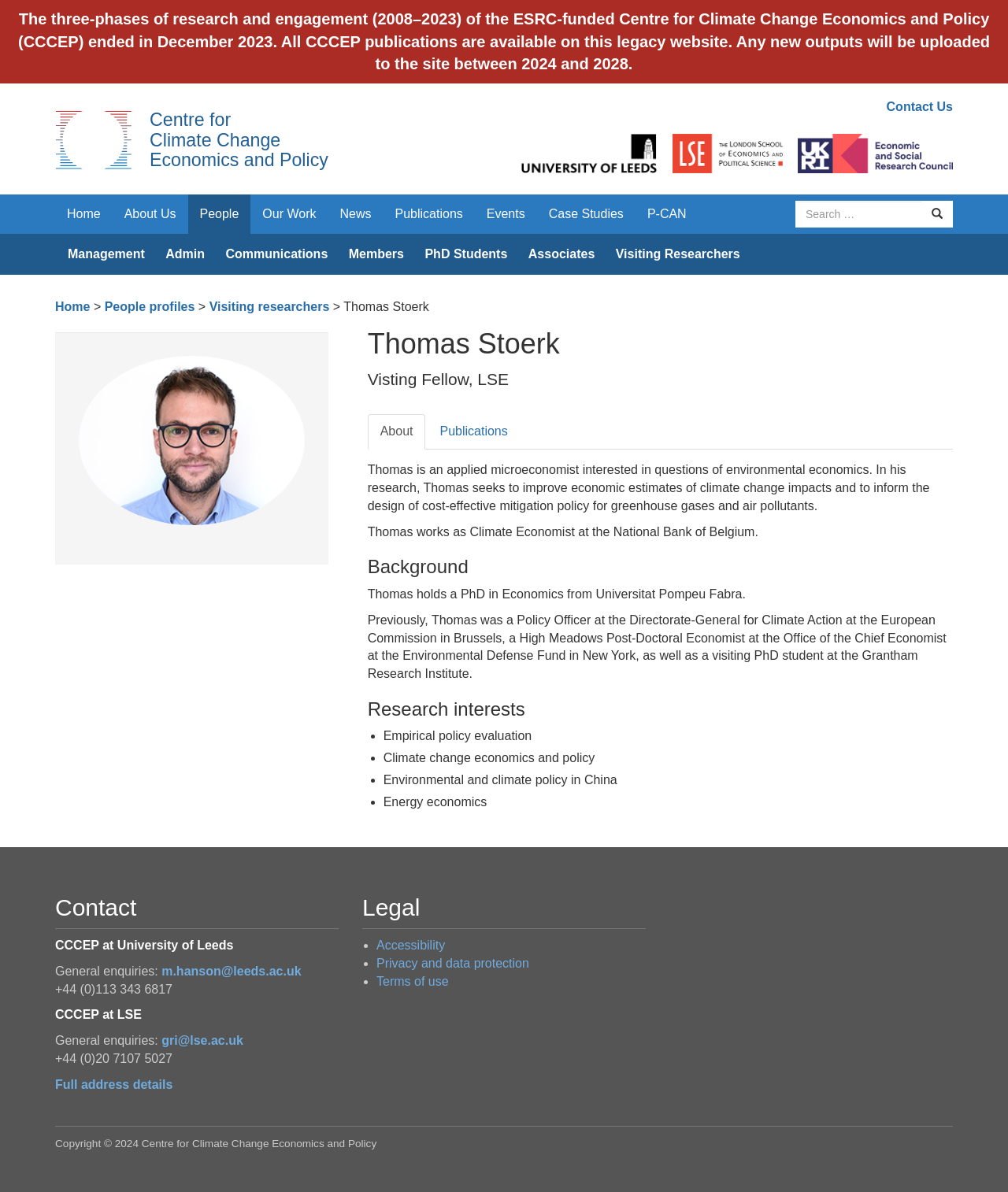What is Thomas Stoerk's profession?
Please use the image to deliver a detailed and complete answer.

Thomas Stoerk's profession can be found in the text on the webpage, which states that 'Thomas works as Climate Economist at the National Bank of Belgium'.